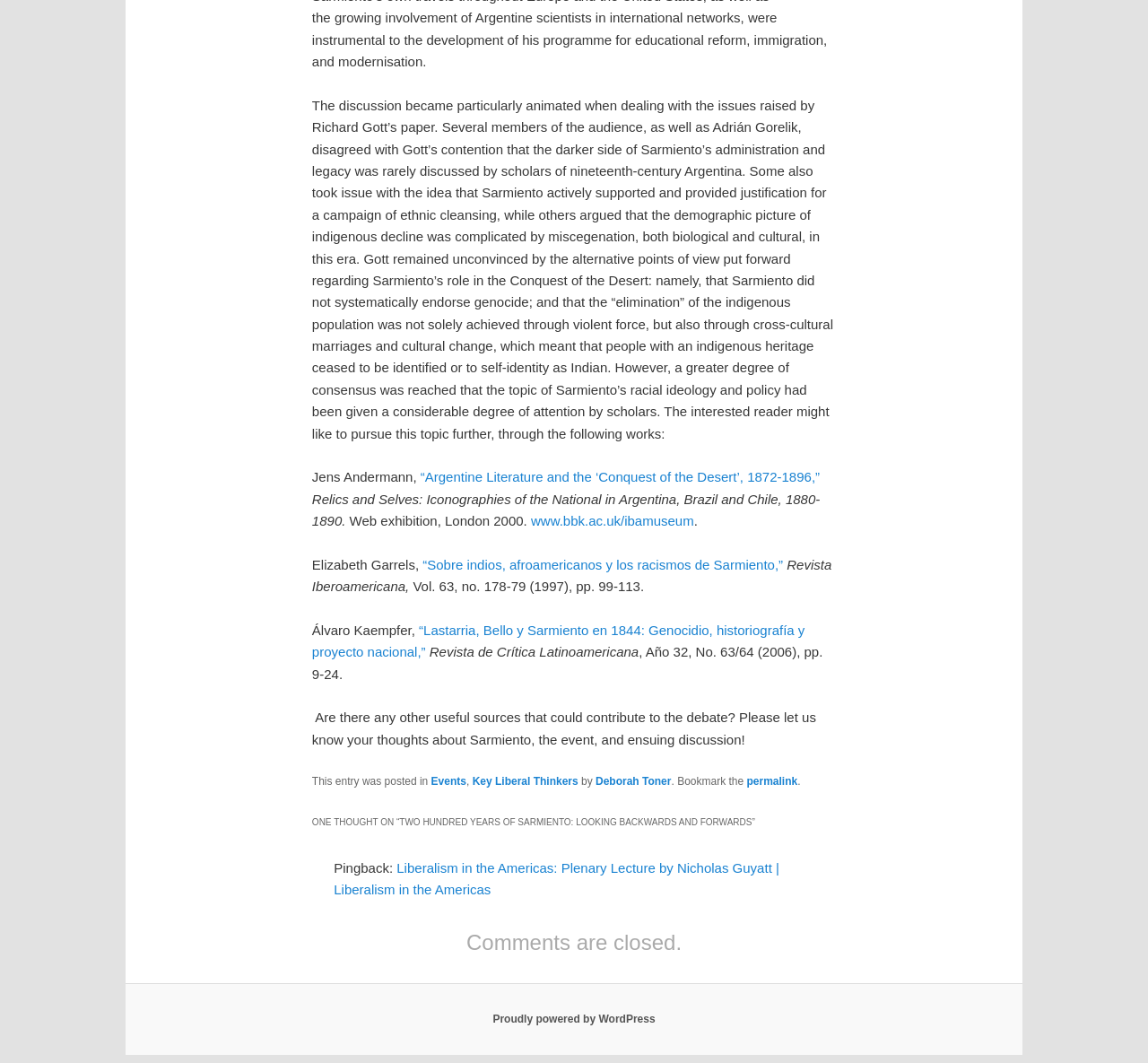Can you give a detailed response to the following question using the information from the image? What is the title of the work by Jens Andermann?

The text mentions 'Jens Andermann, “Argentine Literature and the ‘Conquest of the Desert’, 1872-1896,”' which suggests that the title of the work by Jens Andermann is 'Argentine Literature and the ‘Conquest of the Desert’, 1872-1896'.